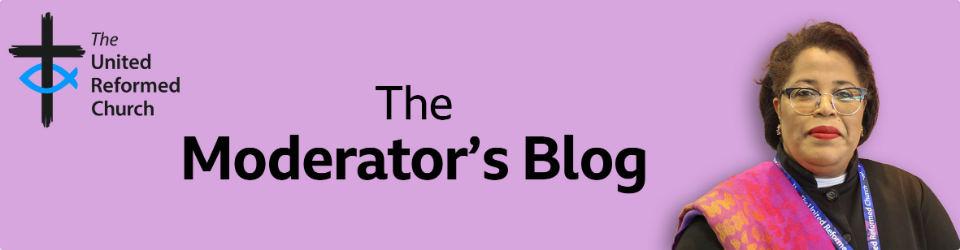Depict the image with a detailed narrative.

This image is a visually engaging header for "The Moderator's Blog" associated with the United Reformed Church. It features a soft purple background that complements the bold, black text displaying the blog's title prominently. To the left, the blog's logo includes a cross and fish symbol, representing the church's Christian identity. On the right side, there is an image of a woman, likely the blog's moderator, who appears to be warm and welcoming, dressed in formal attire that reflects her role. This header not only sets the tone for the blog but also highlights the connection to the United Reformed Church community and encourages engagement with the content.